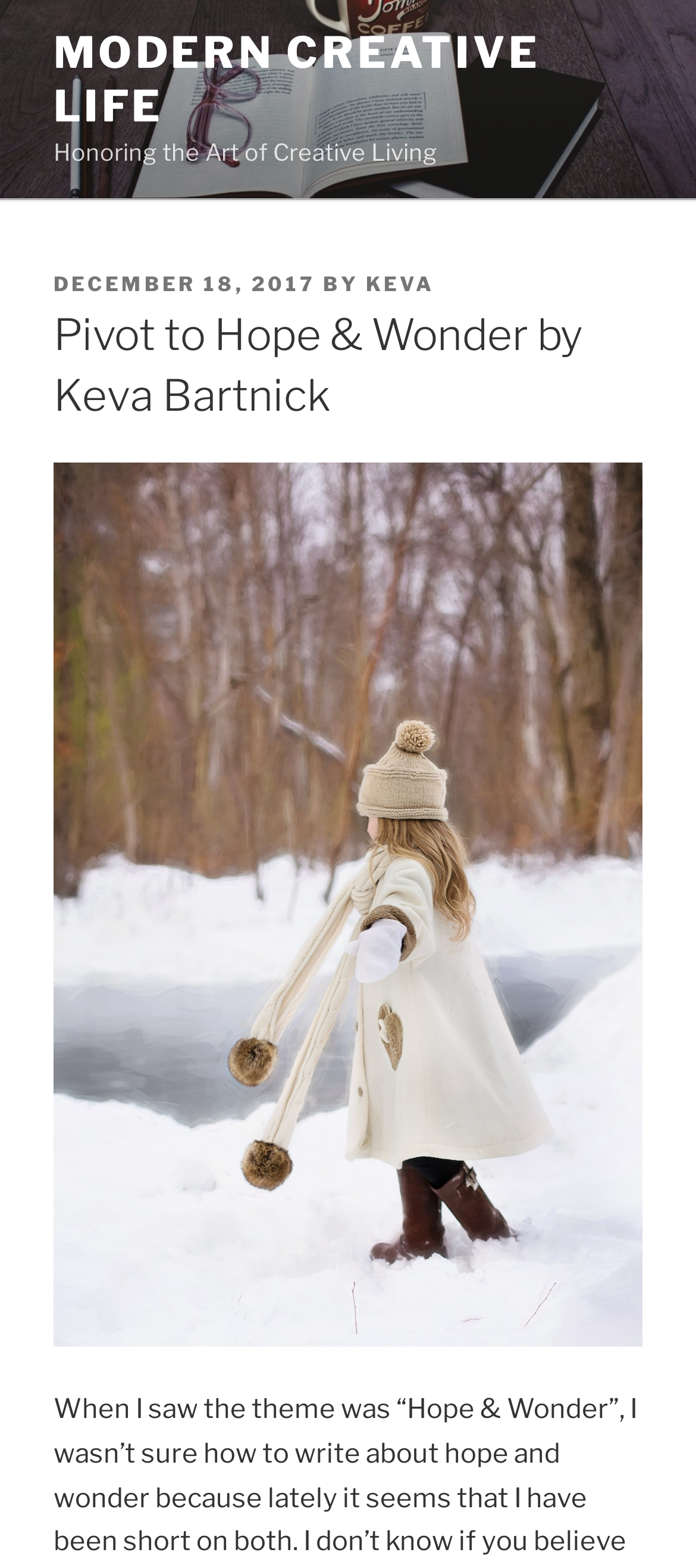Please find and give the text of the main heading on the webpage.

Pivot to Hope & Wonder by Keva Bartnick